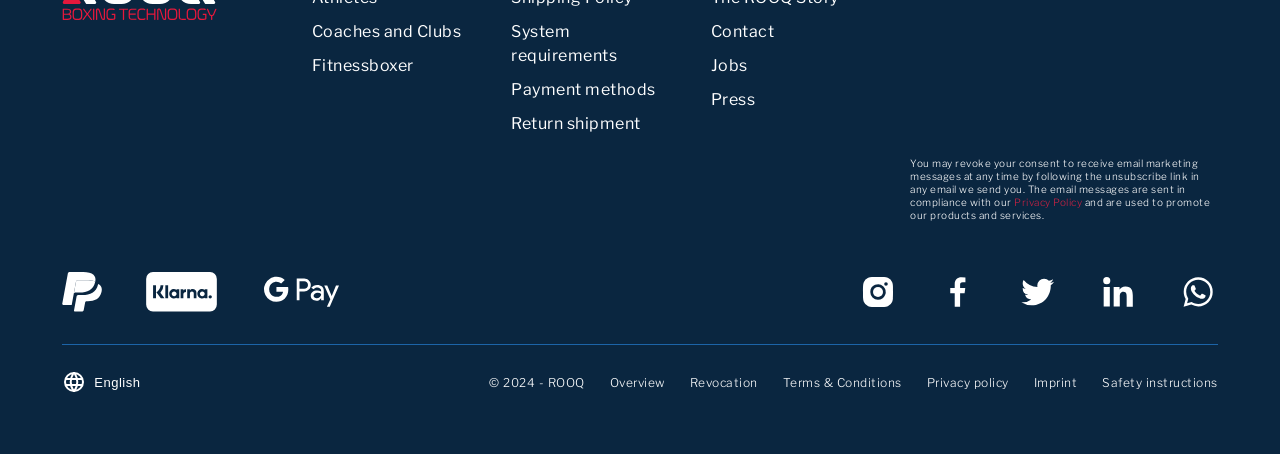How many social media links are there?
Refer to the screenshot and answer in one word or phrase.

5